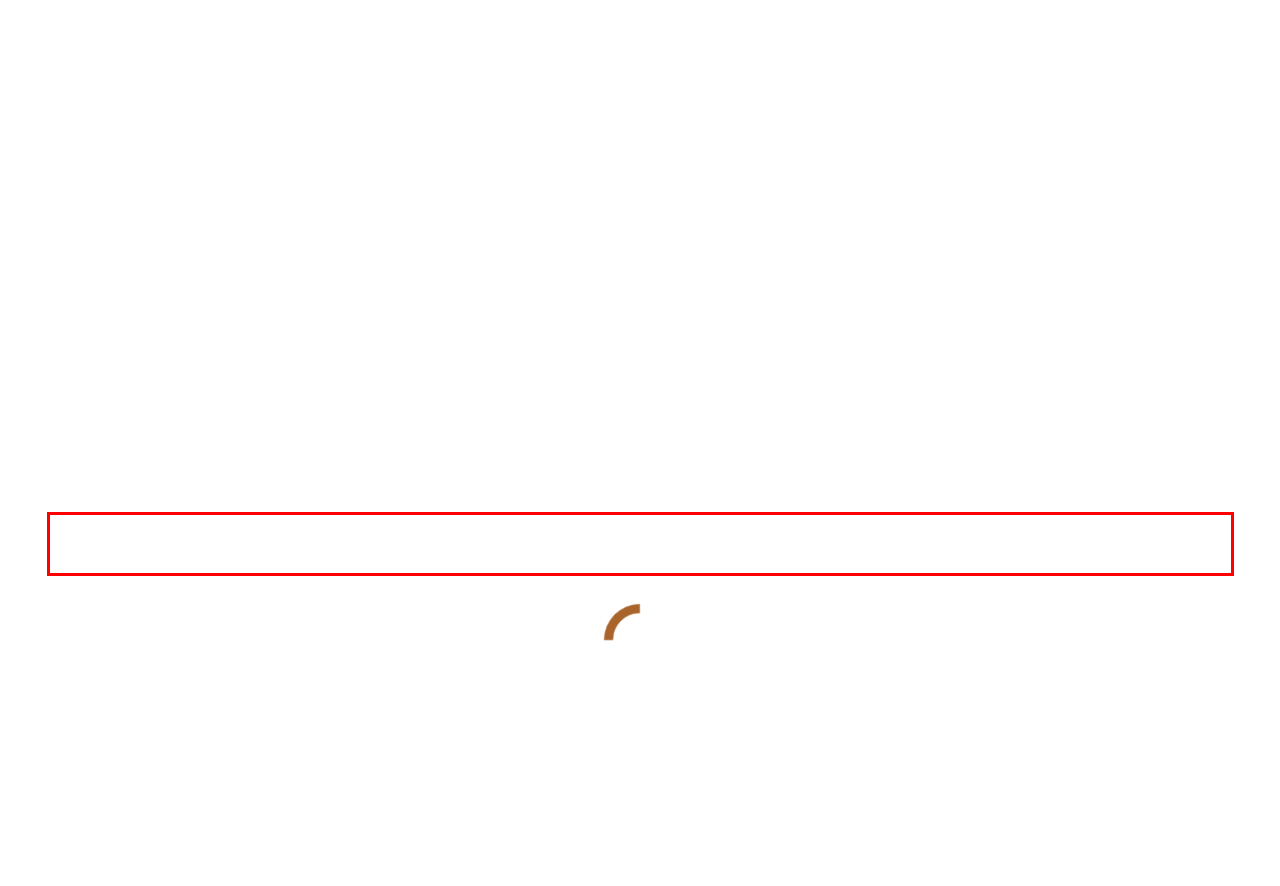Analyze the red bounding box in the provided webpage screenshot and generate the text content contained within.

Northern Territory-based Equatorial Launch Australia (ELA) owns the eastern Arnhem Land spaceport from which NASA launched a rocket early Monday morning — the US space agency’s first launch in Australia since 1995.